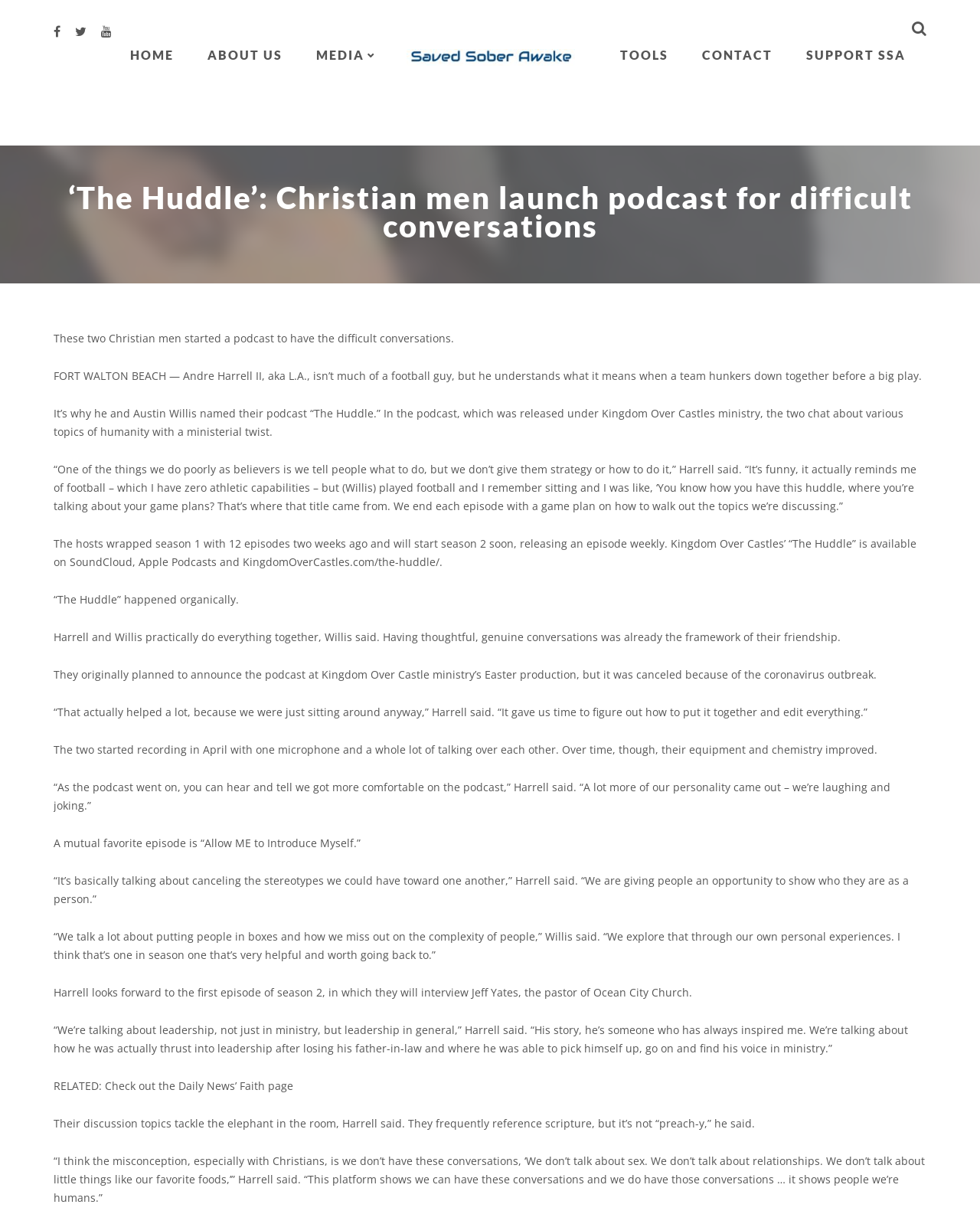What is the name of the ministry under which the podcast is released?
Please provide a single word or phrase answer based on the image.

Kingdom Over Castles